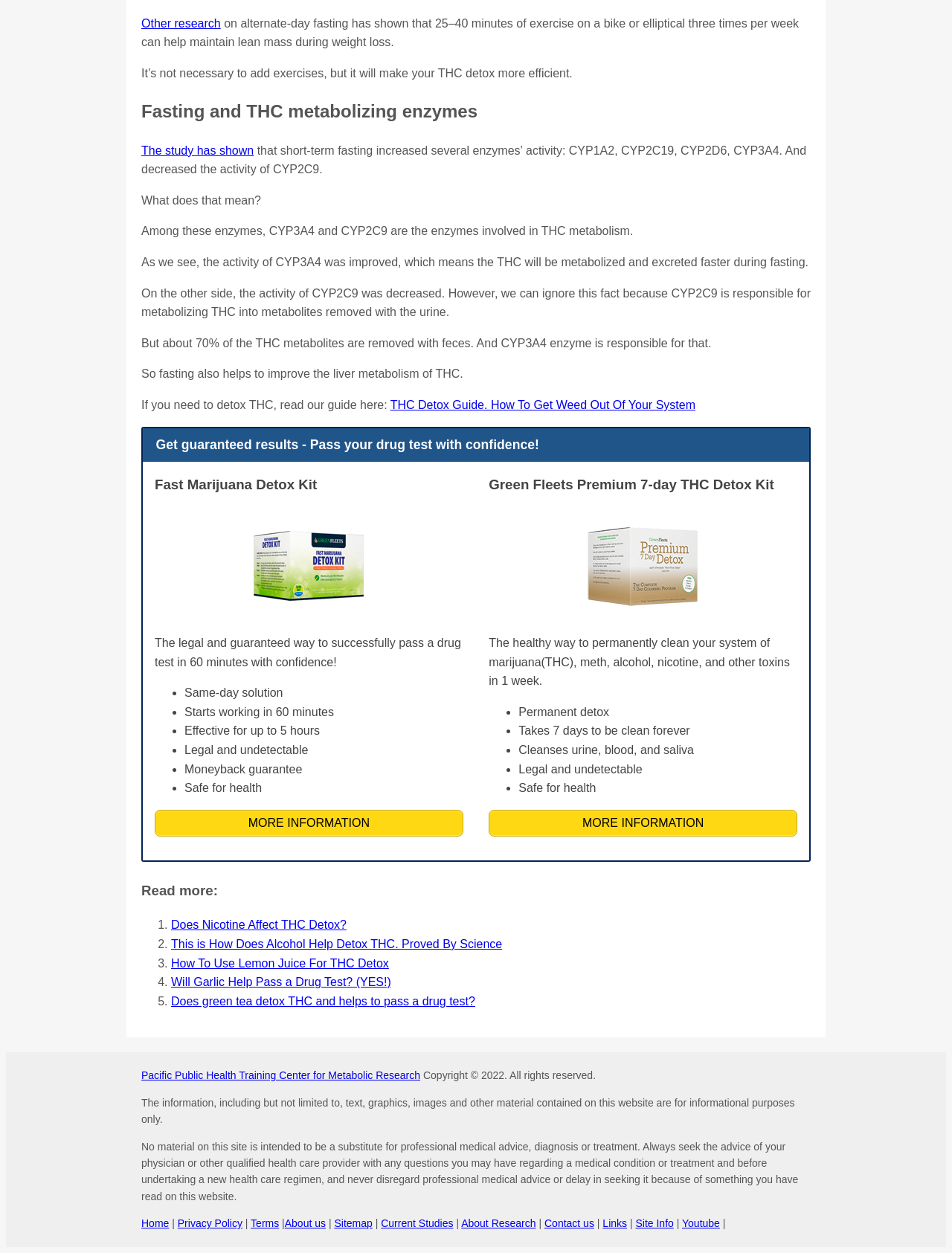Determine the bounding box coordinates of the area to click in order to meet this instruction: "Click on 'THC Detox Guide. How To Get Weed Out Of Your System'".

[0.41, 0.318, 0.73, 0.328]